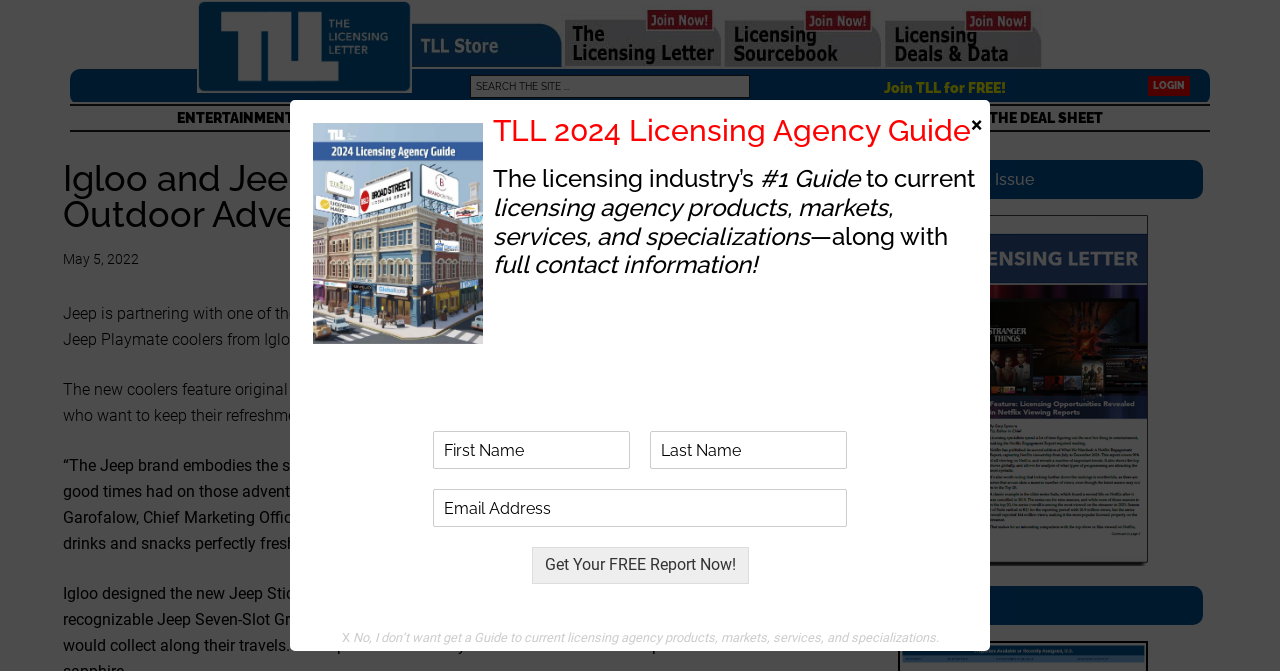Locate the bounding box coordinates of the area you need to click to fulfill this instruction: 'View 'DROP IN ANCHOR' products'. The coordinates must be in the form of four float numbers ranging from 0 to 1: [left, top, right, bottom].

None